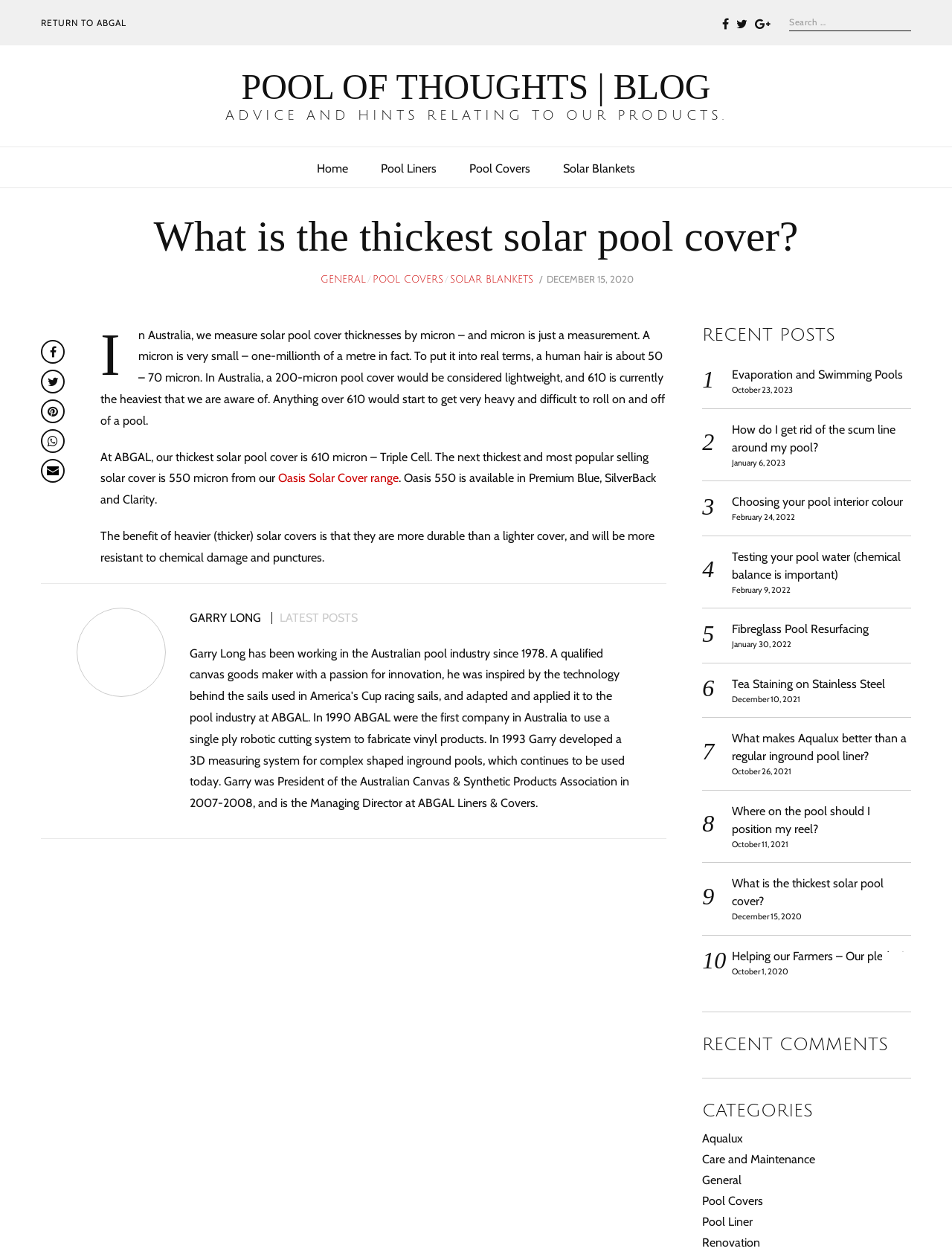Please find the bounding box coordinates of the section that needs to be clicked to achieve this instruction: "Go to Home page".

[0.333, 0.118, 0.366, 0.15]